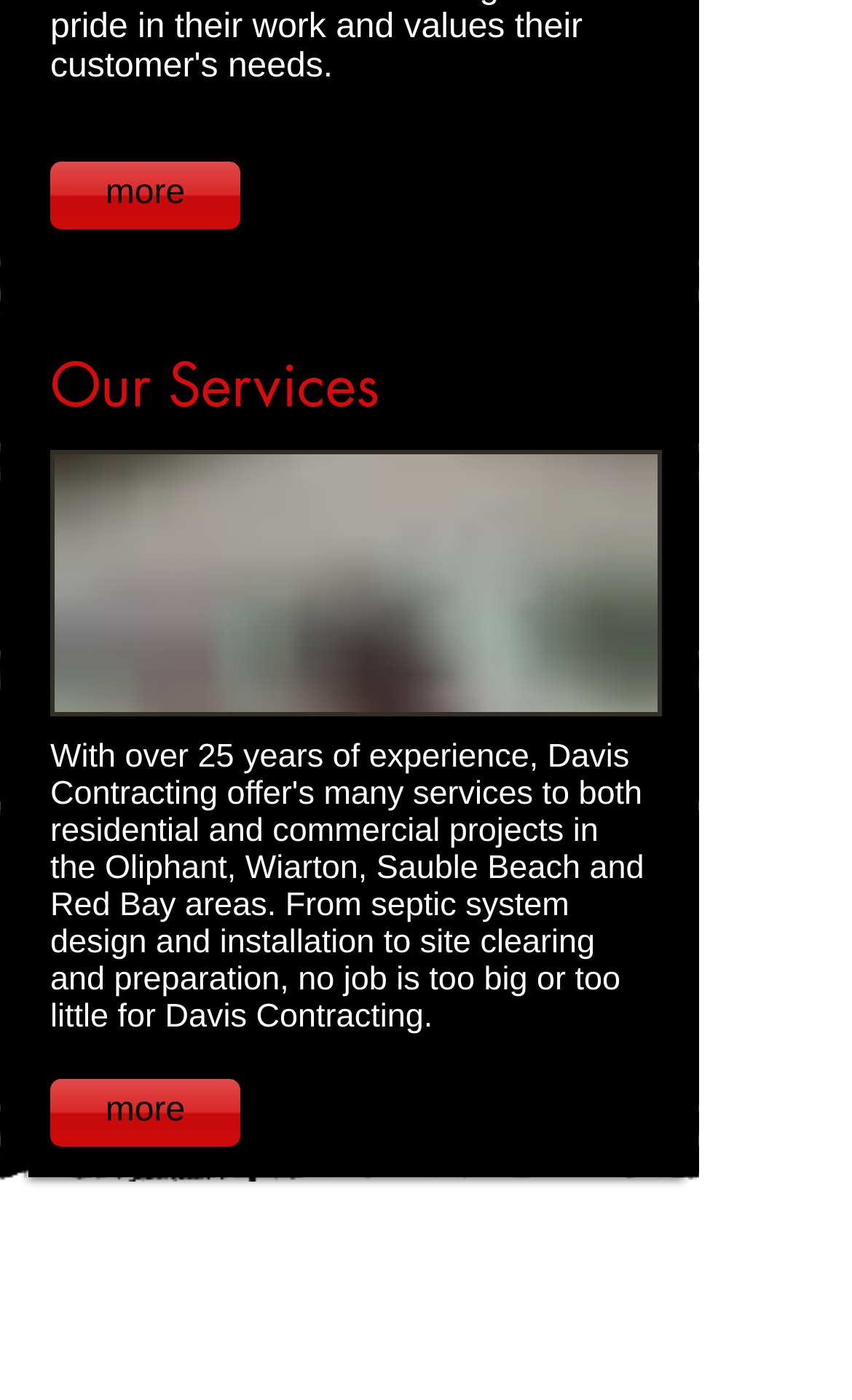Identify the bounding box for the UI element described as: "aria-label="Twitter Clean"". Ensure the coordinates are four float numbers between 0 and 1, formatted as [left, top, right, bottom].

[0.354, 0.841, 0.444, 0.895]